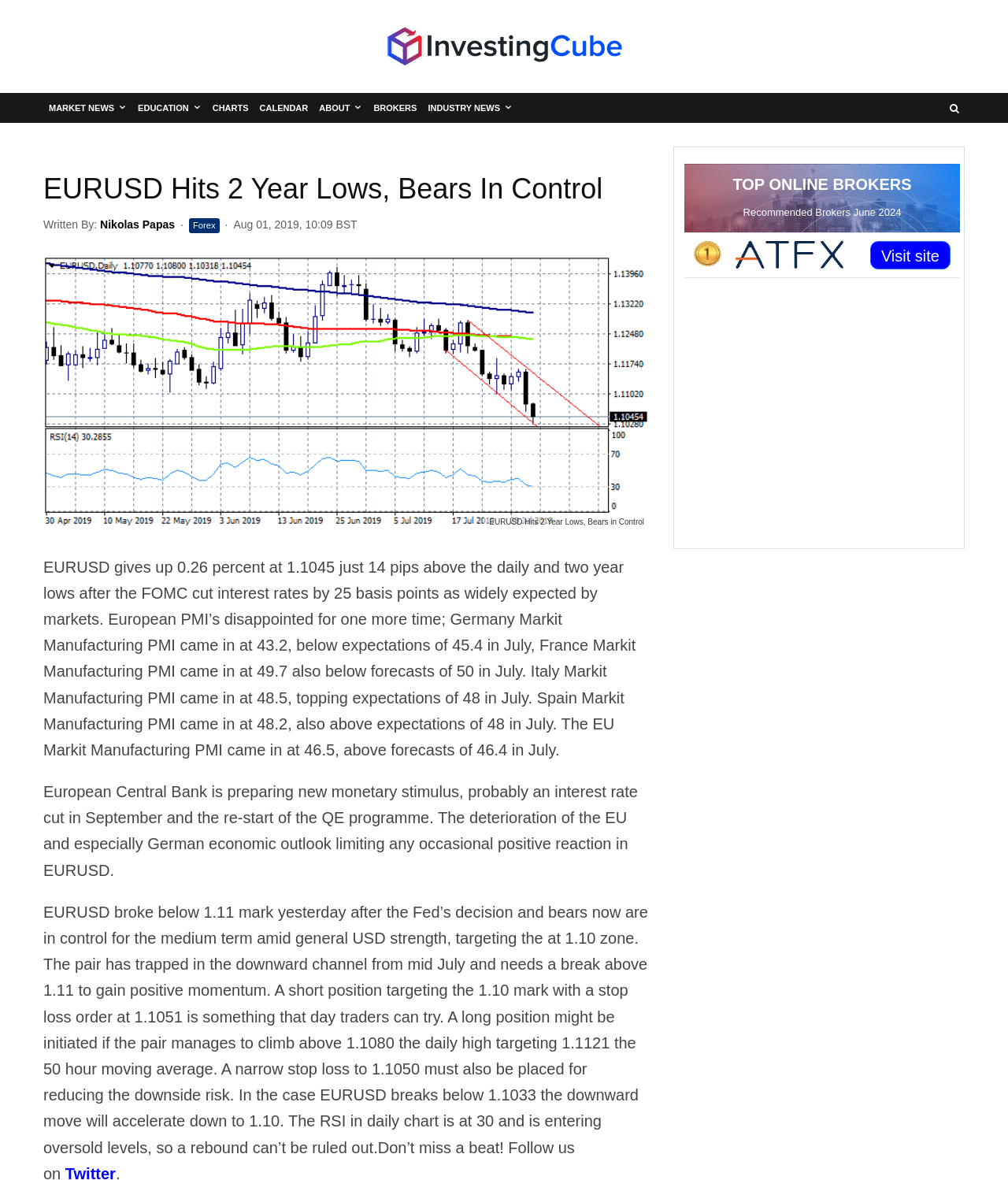Locate the coordinates of the bounding box for the clickable region that fulfills this instruction: "Visit ATFX website".

[0.863, 0.204, 0.943, 0.228]